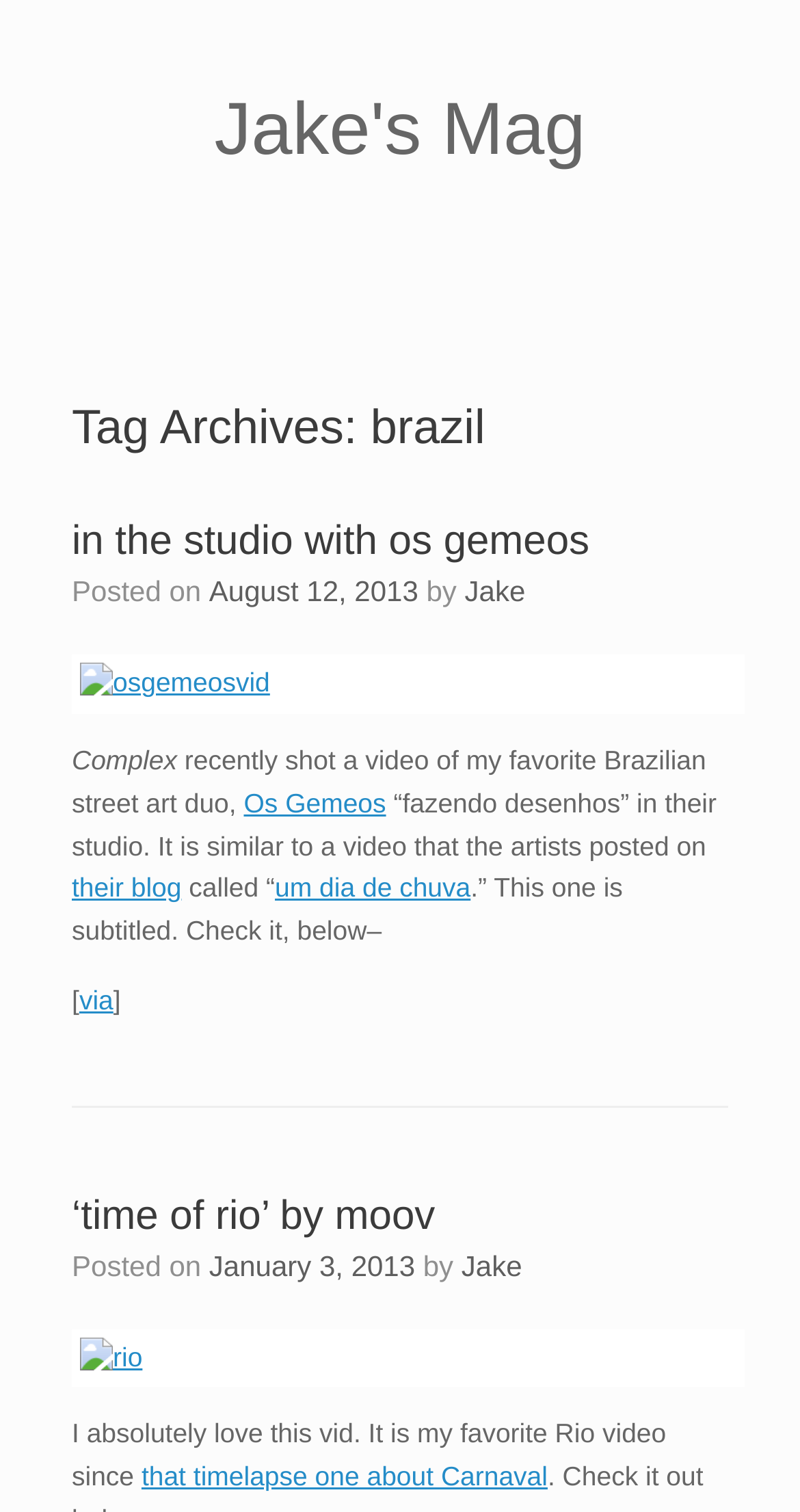Determine the bounding box coordinates of the clickable element necessary to fulfill the instruction: "Click on the 'Jake's Mag' link". Provide the coordinates as four float numbers within the 0 to 1 range, i.e., [left, top, right, bottom].

[0.09, 0.061, 0.91, 0.11]